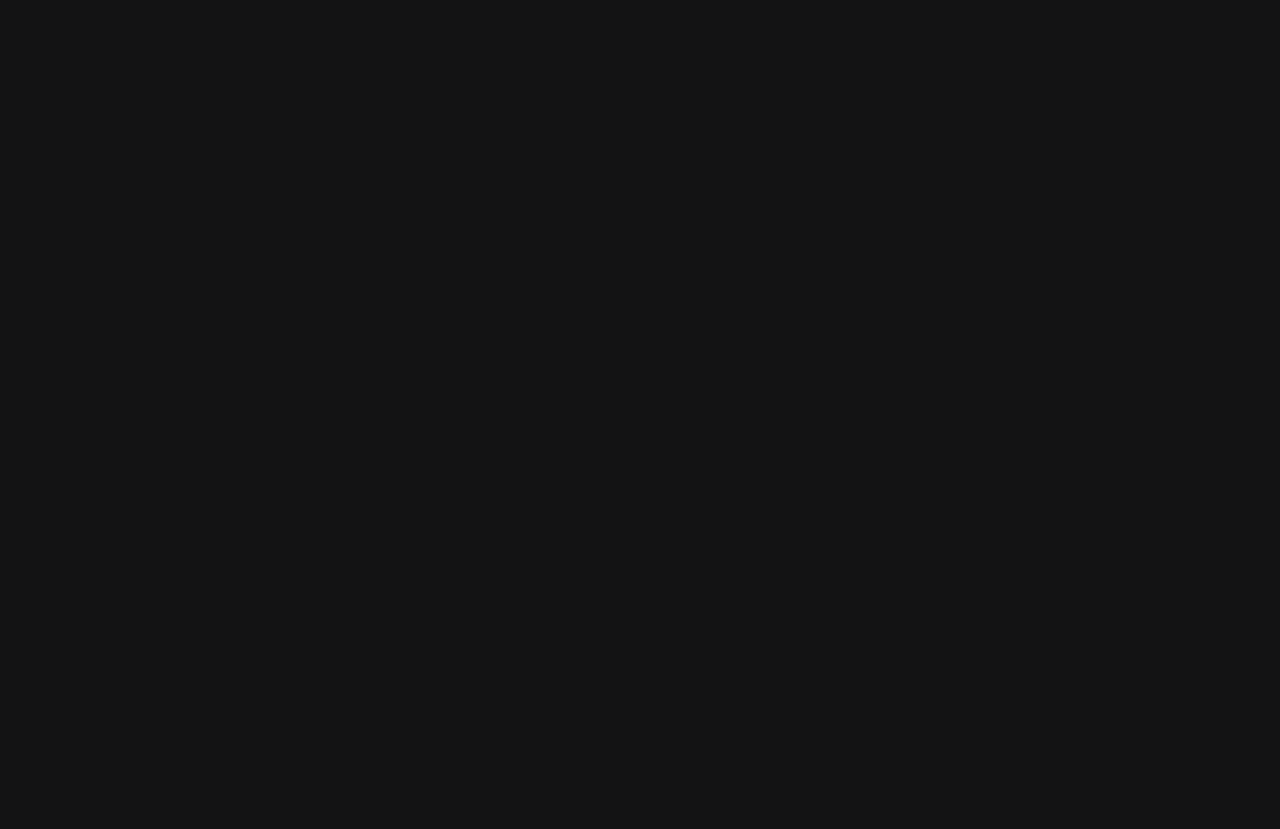Identify the coordinates of the bounding box for the element described below: "No Comments". Return the coordinates as four float numbers between 0 and 1: [left, top, right, bottom].

[0.453, 0.469, 0.532, 0.492]